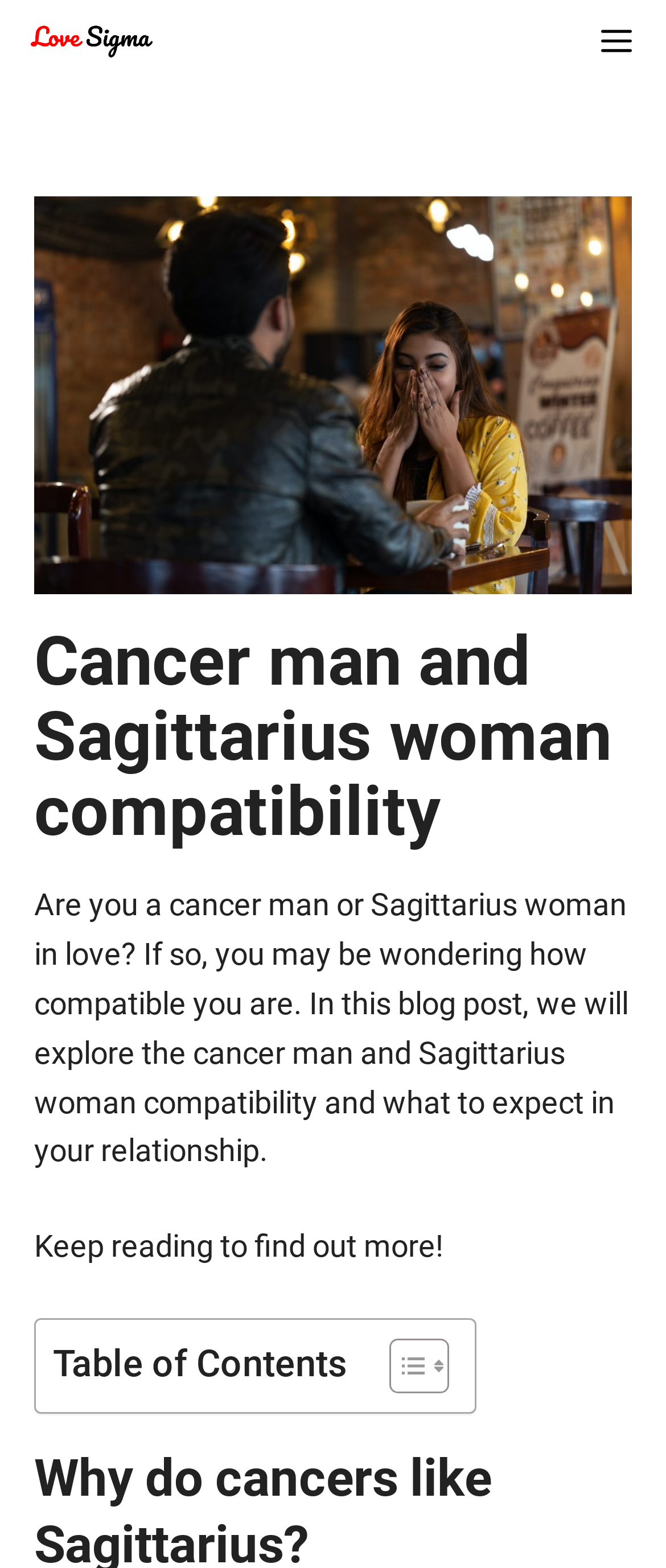What is the topic of this blog post?
Using the information presented in the image, please offer a detailed response to the question.

Based on the heading and the content of the webpage, it is clear that the topic of this blog post is the compatibility between a Cancer man and a Sagittarius woman in a romantic relationship.